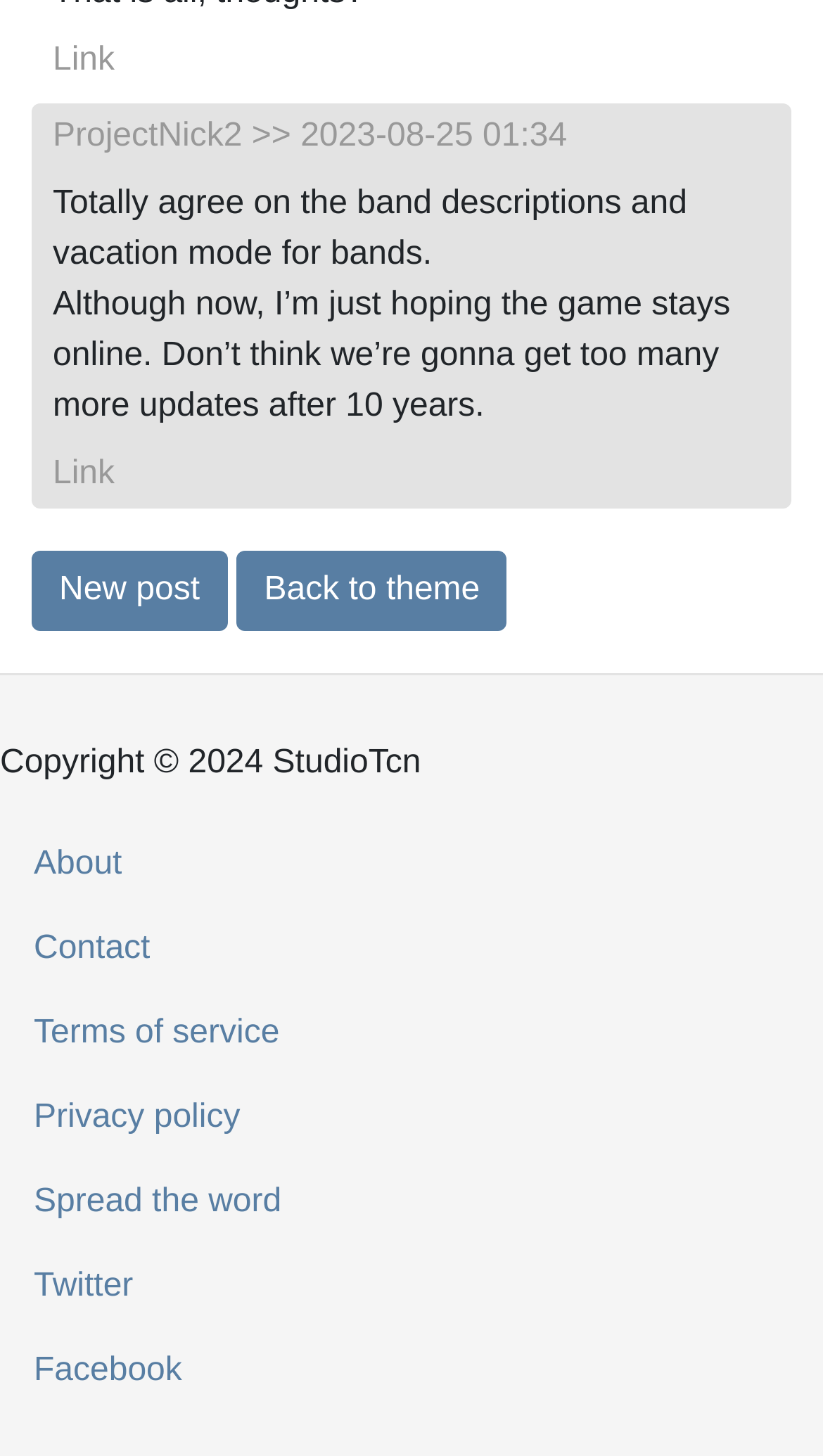What is the copyright year mentioned at the bottom of the page?
Based on the visual, give a brief answer using one word or a short phrase.

2024